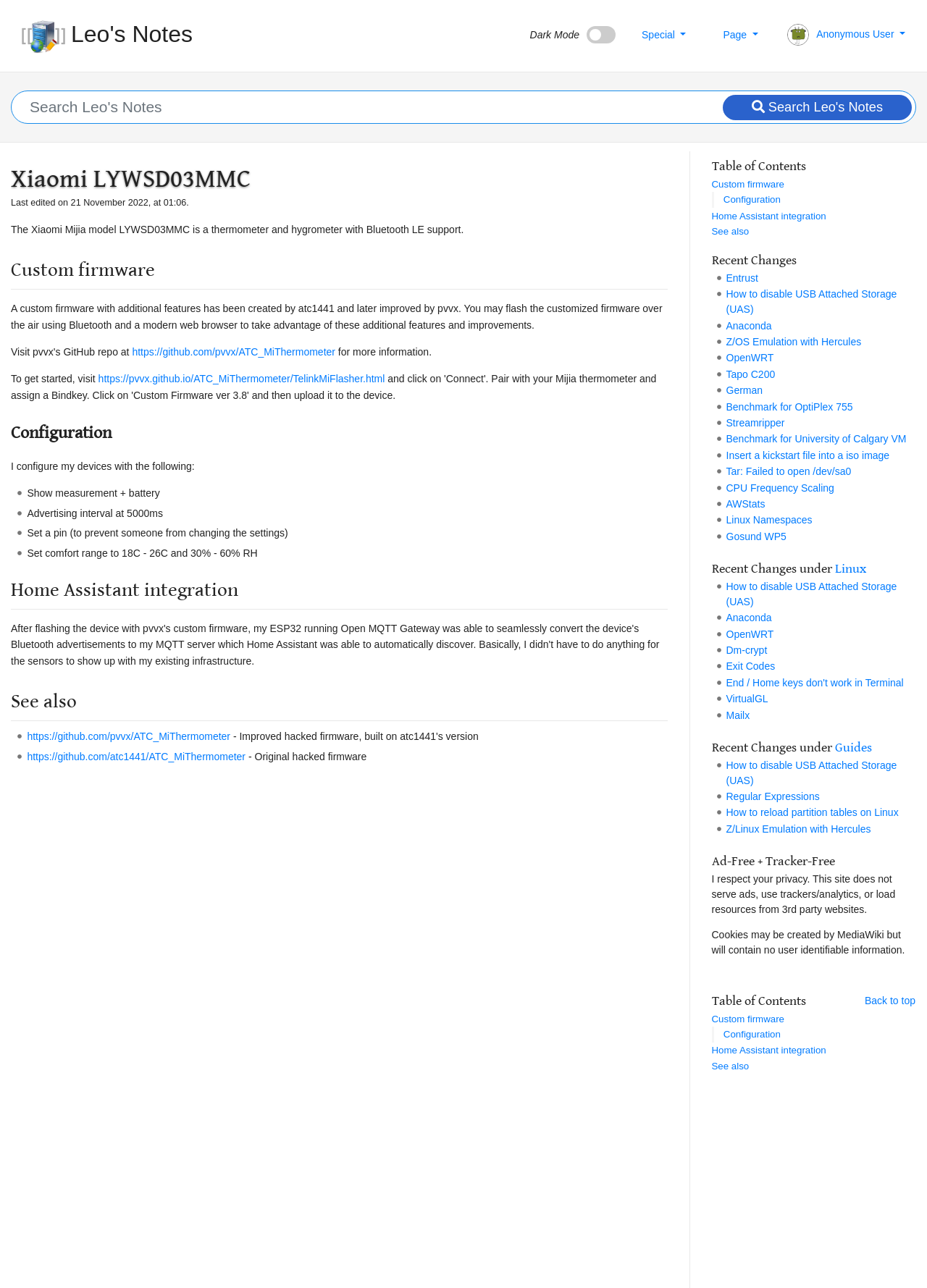Determine the coordinates of the bounding box for the clickable area needed to execute this instruction: "Go to page".

[0.78, 0.074, 0.984, 0.093]